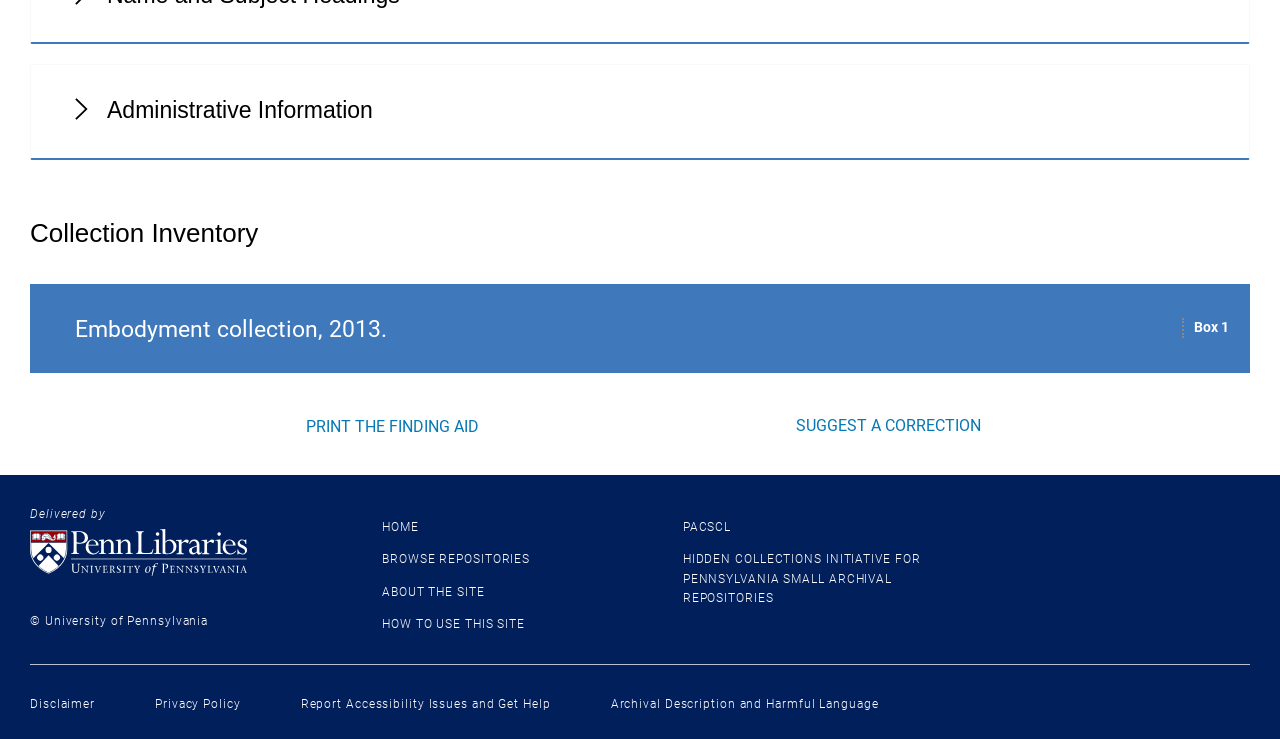What is the name of the institution that delivered the webpage?
Utilize the image to construct a detailed and well-explained answer.

The answer can be found in the link 'University of Pennsylvania Libraries homepage' which is located at the bottom of the page, indicating the institution that delivered the webpage.